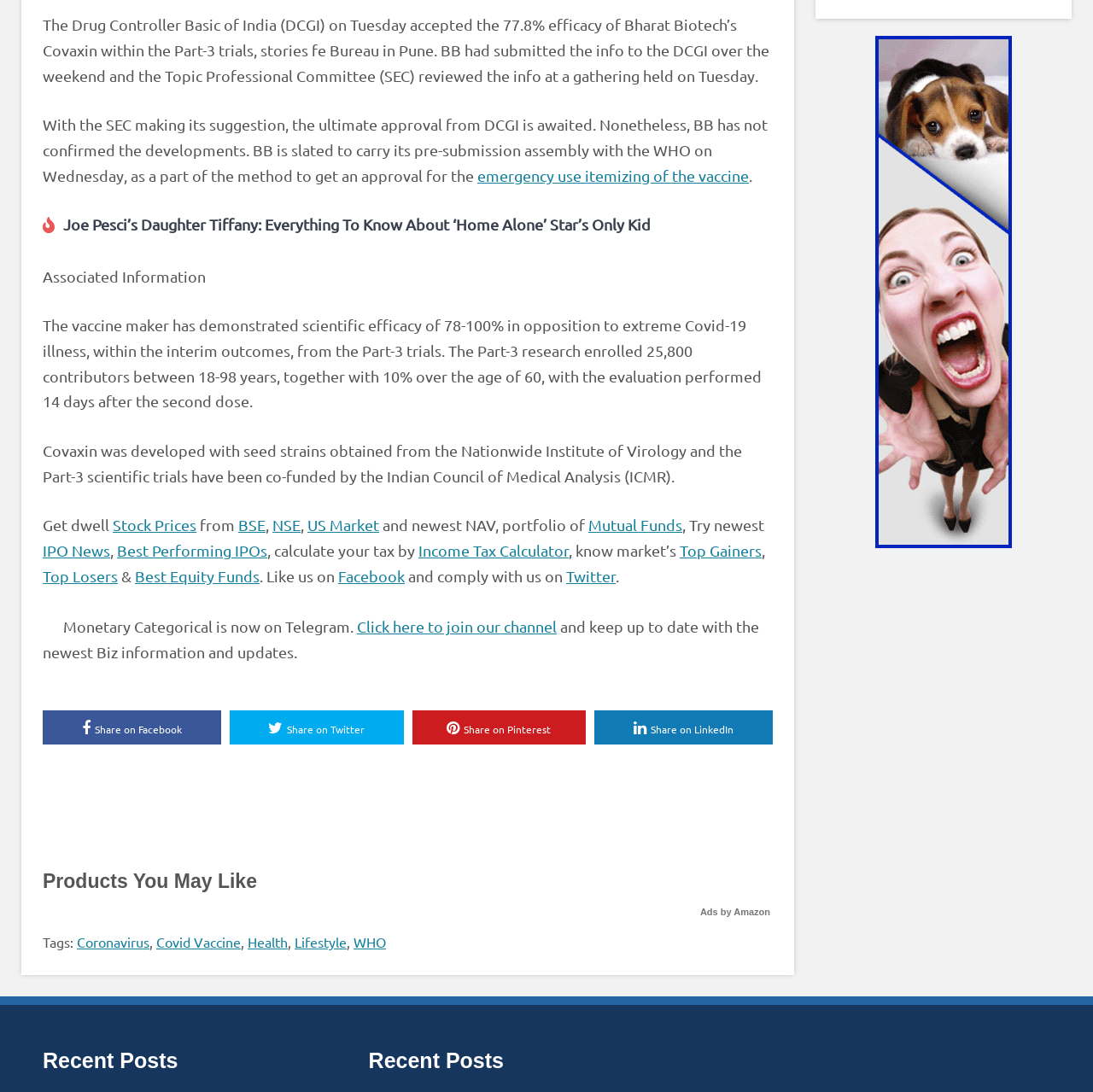What is the purpose of the link 'Income Tax Calculator'?
Using the image provided, answer with just one word or phrase.

To calculate tax